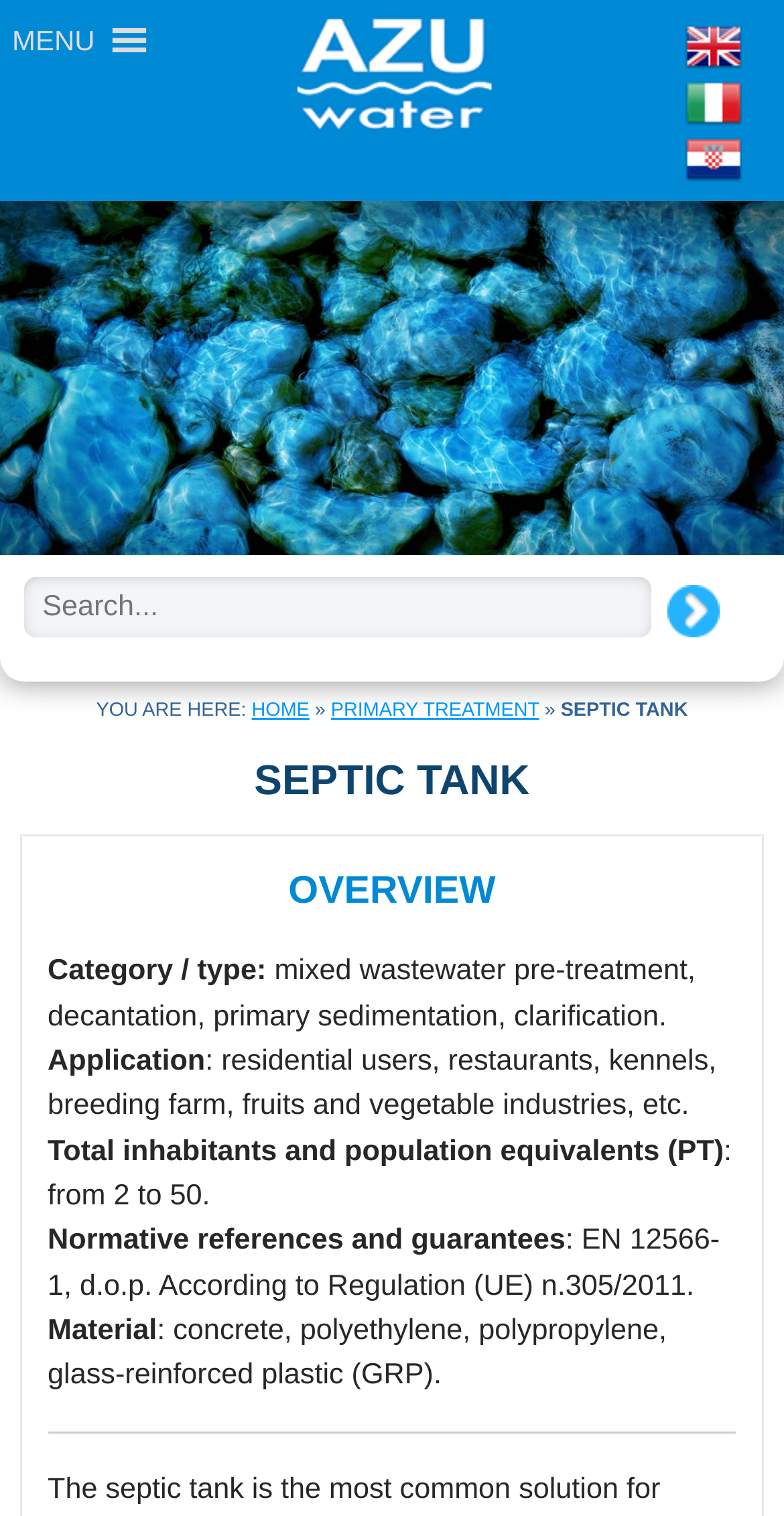Show me the bounding box coordinates of the clickable region to achieve the task as per the instruction: "Click the PRIMARY TREATMENT link".

[0.422, 0.461, 0.688, 0.476]